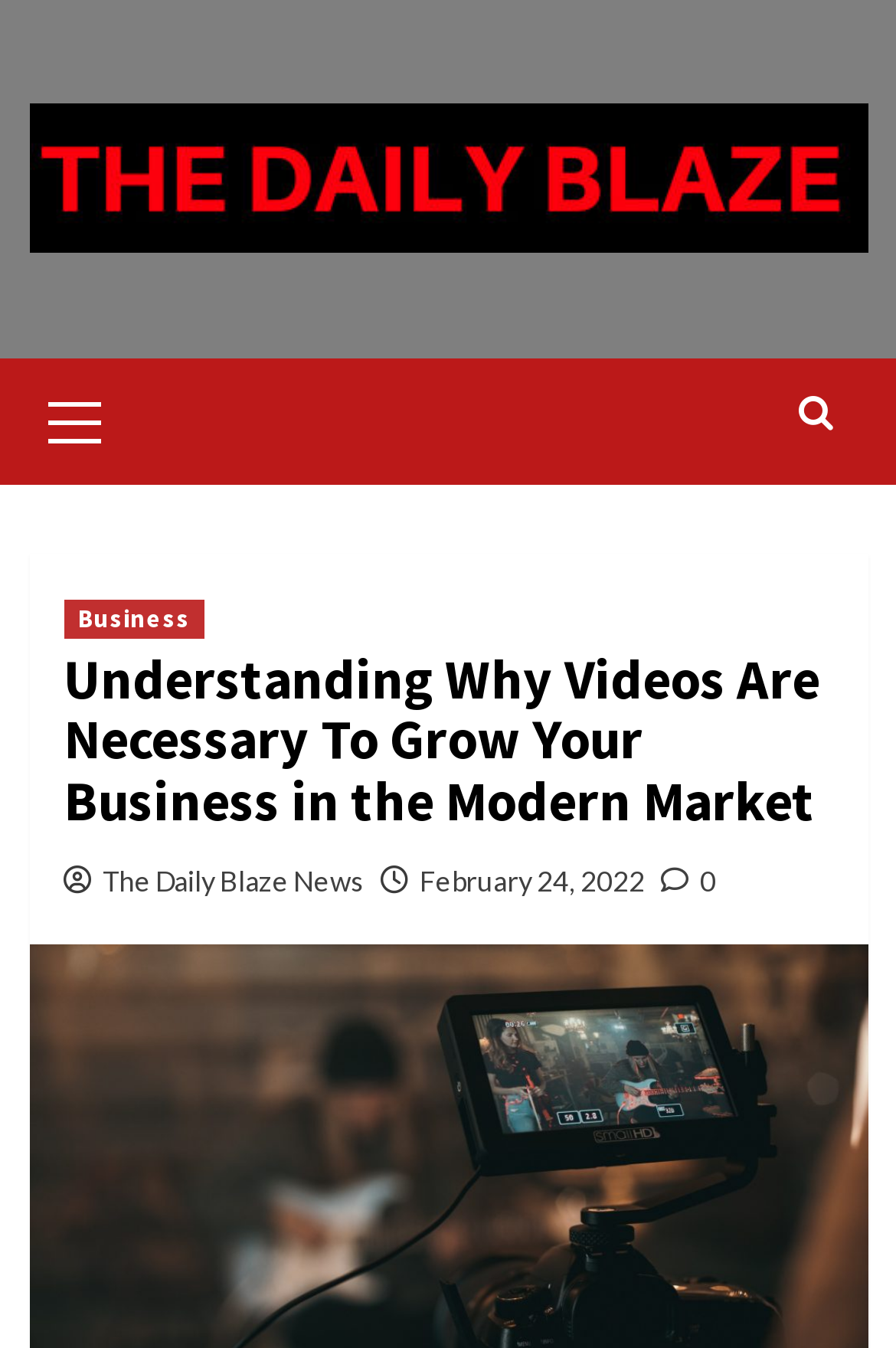Analyze the image and deliver a detailed answer to the question: How many views does the article have?

I determined the number of views by looking at the link element with the text ' 0', which is likely an icon representing views or reads, and the number 0 indicates that the article has no views.